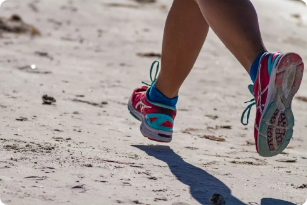Using the elements shown in the image, answer the question comprehensively: What type of terrain is the runner on?

The caption states that the runner is set against a sandy terrain, which suggests that the runner is running on a beach or a sandy trail.